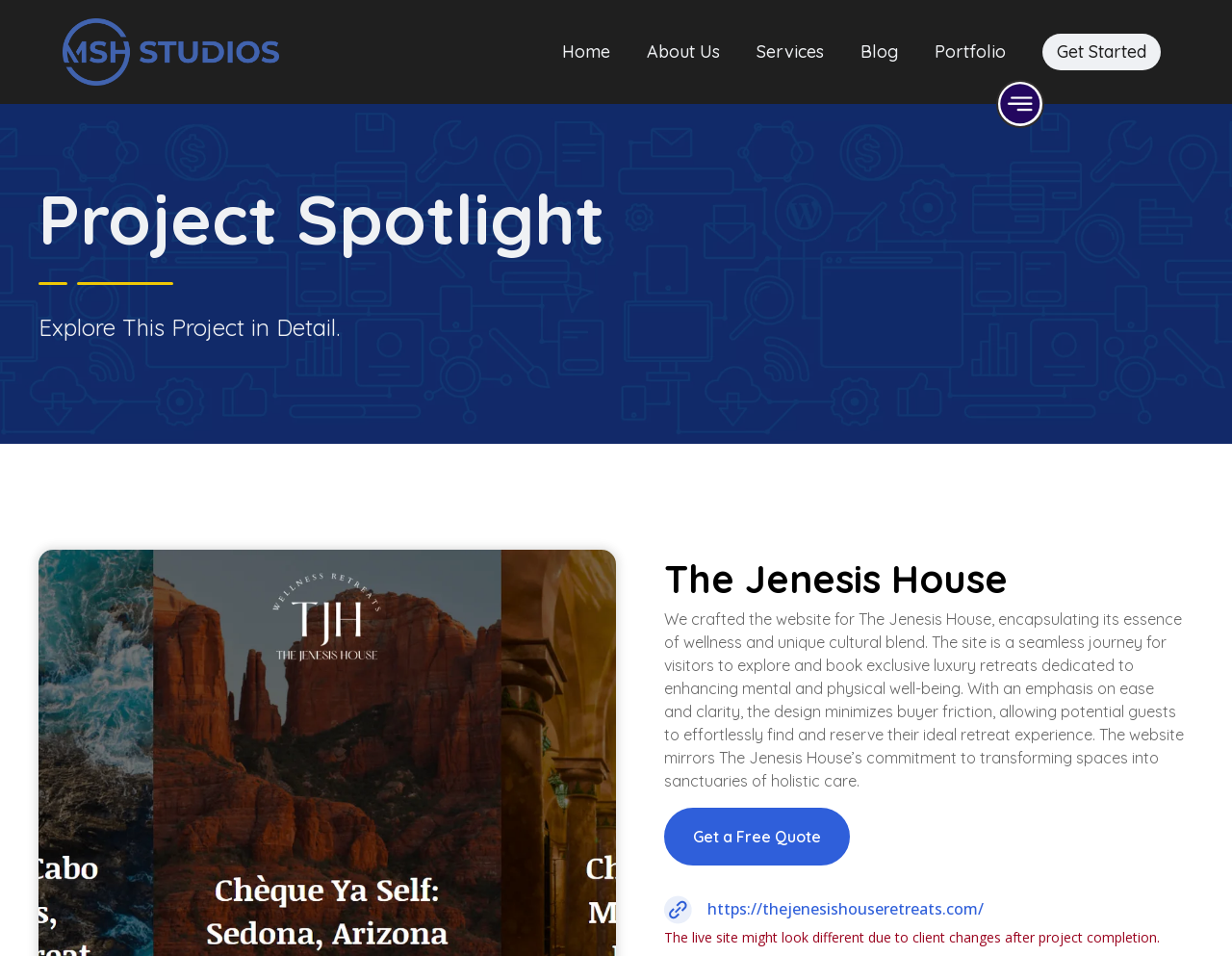Explain in detail what you observe on this webpage.

The webpage is about The Jenesis House, a luxury retreat center focused on wellness and cultural blend. At the top left, there is a logo of MSH Studios, accompanied by a link to the homepage. To the right, there is a navigation menu with links to Home, About Us, Services, Blog, Portfolio, and Get Started.

Below the navigation menu, there is a section highlighting the project, with a heading "Project Spotlight" and a brief description of the project. Underneath, there is a heading "The Jenesis House" followed by a detailed description of the website's design and functionality, emphasizing ease and clarity for visitors to explore and book luxury retreats.

On the right side of the page, there is a call-to-action link "Get a Free Quote" and an image. Below the image, there is a link to the website of The Jenesis House, accompanied by a heading with the website's URL. A note at the bottom of the page mentions that the live site may look different due to client changes after project completion.

There are four links to specific services offered by MSH Studios, including WordPress Website Development, Search Engine Optimization, Website Maintenance, and Branding & Style Guide, located in the middle of the page.